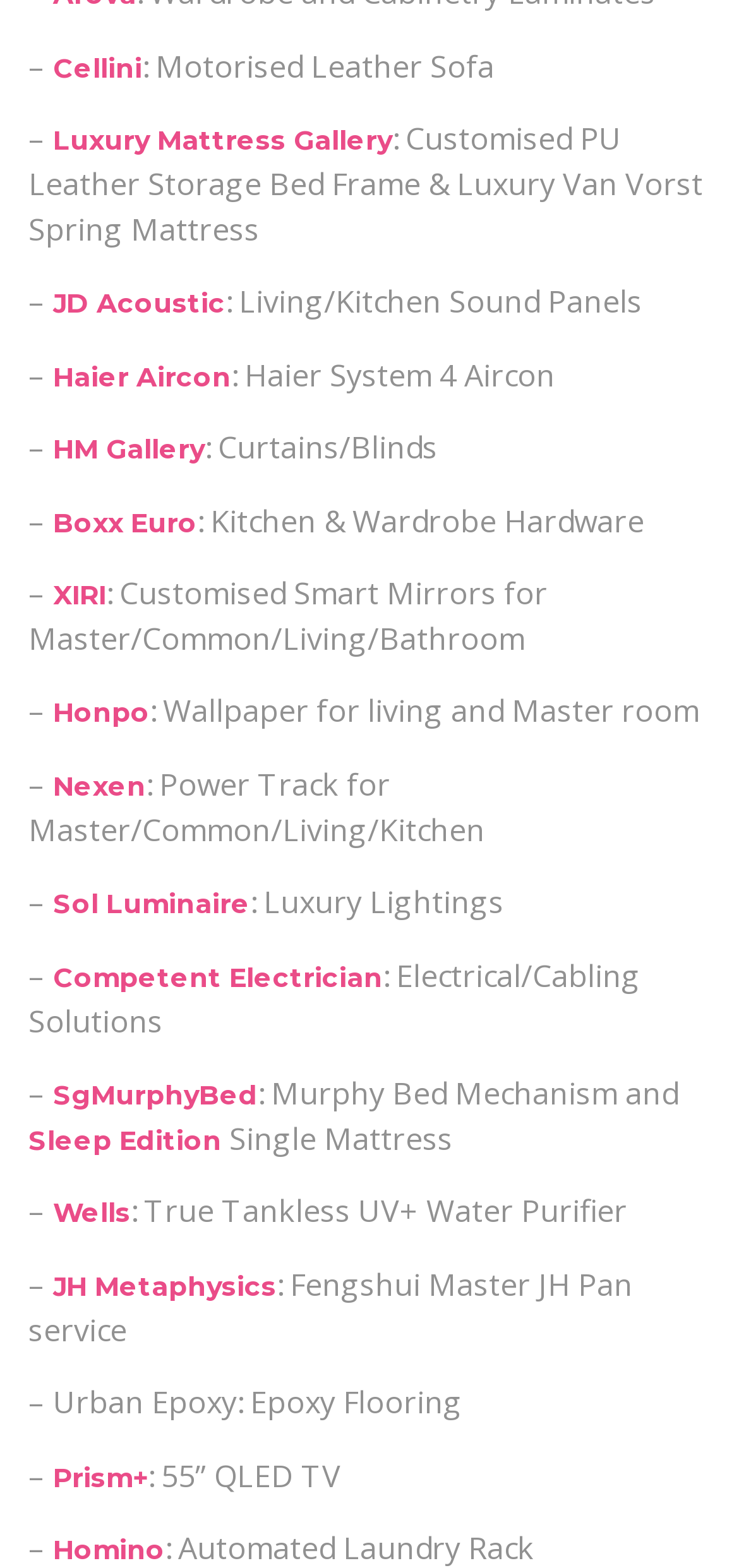Specify the bounding box coordinates of the region I need to click to perform the following instruction: "Visit Luxury Mattress Gallery". The coordinates must be four float numbers in the range of 0 to 1, i.e., [left, top, right, bottom].

[0.072, 0.079, 0.531, 0.1]